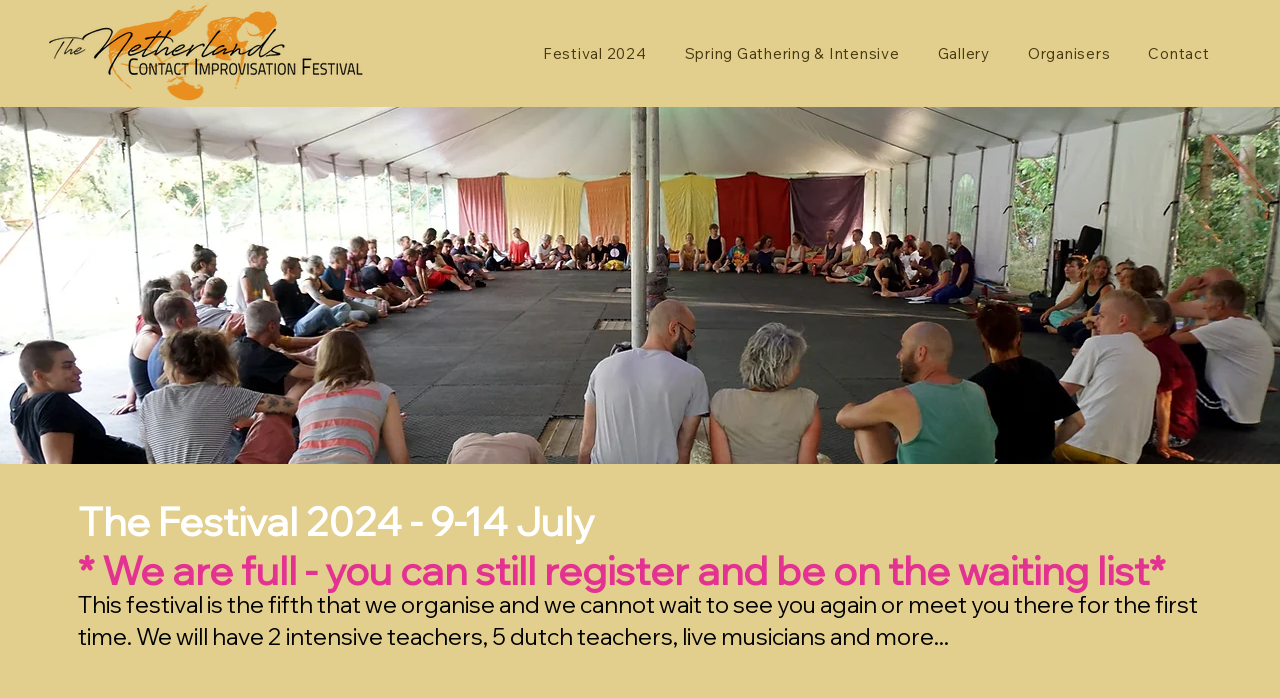Extract the main title from the webpage.

The Festival 2024 - 9-14 July
* We are full - you can still register and be on the waiting list*